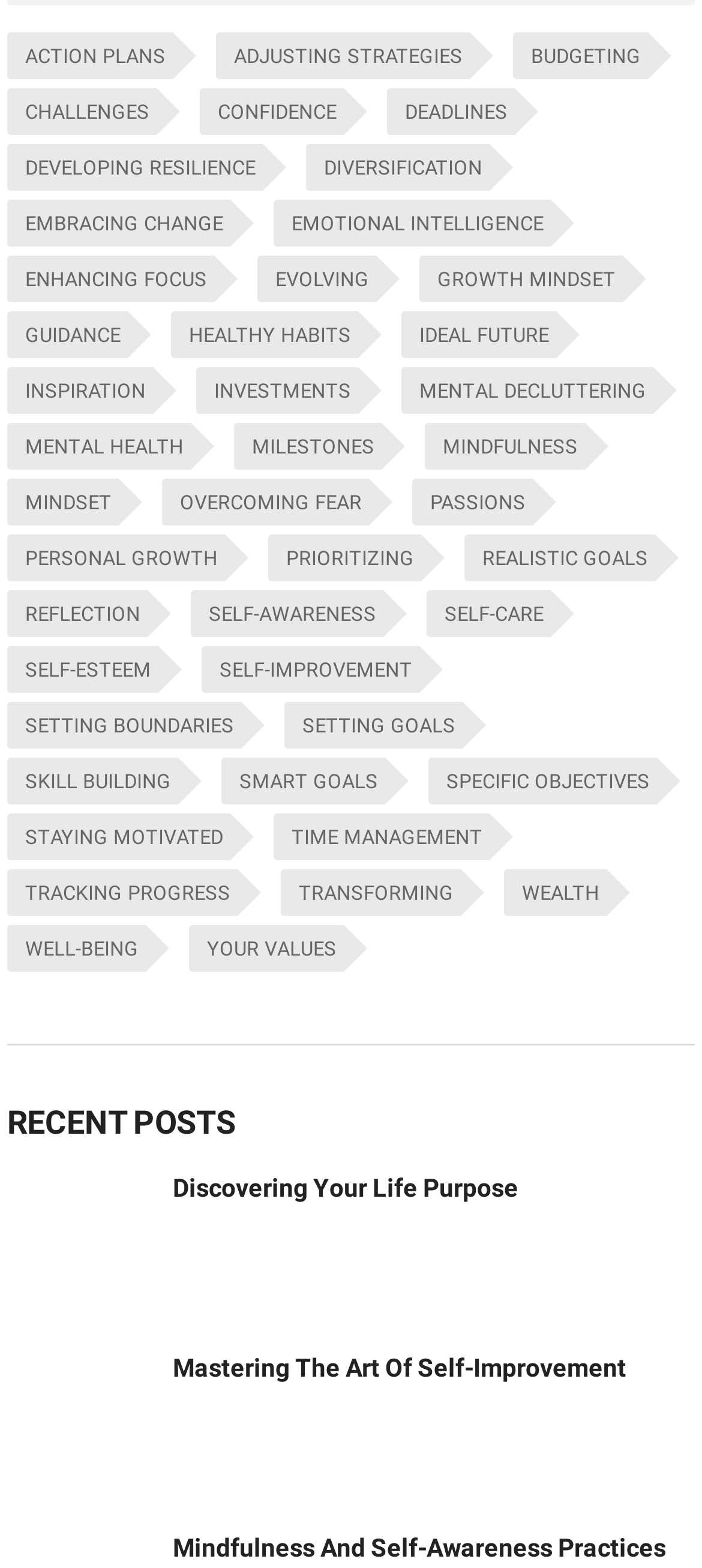Answer the question with a single word or phrase: 
How many items are under Growth Mindset?

2 items